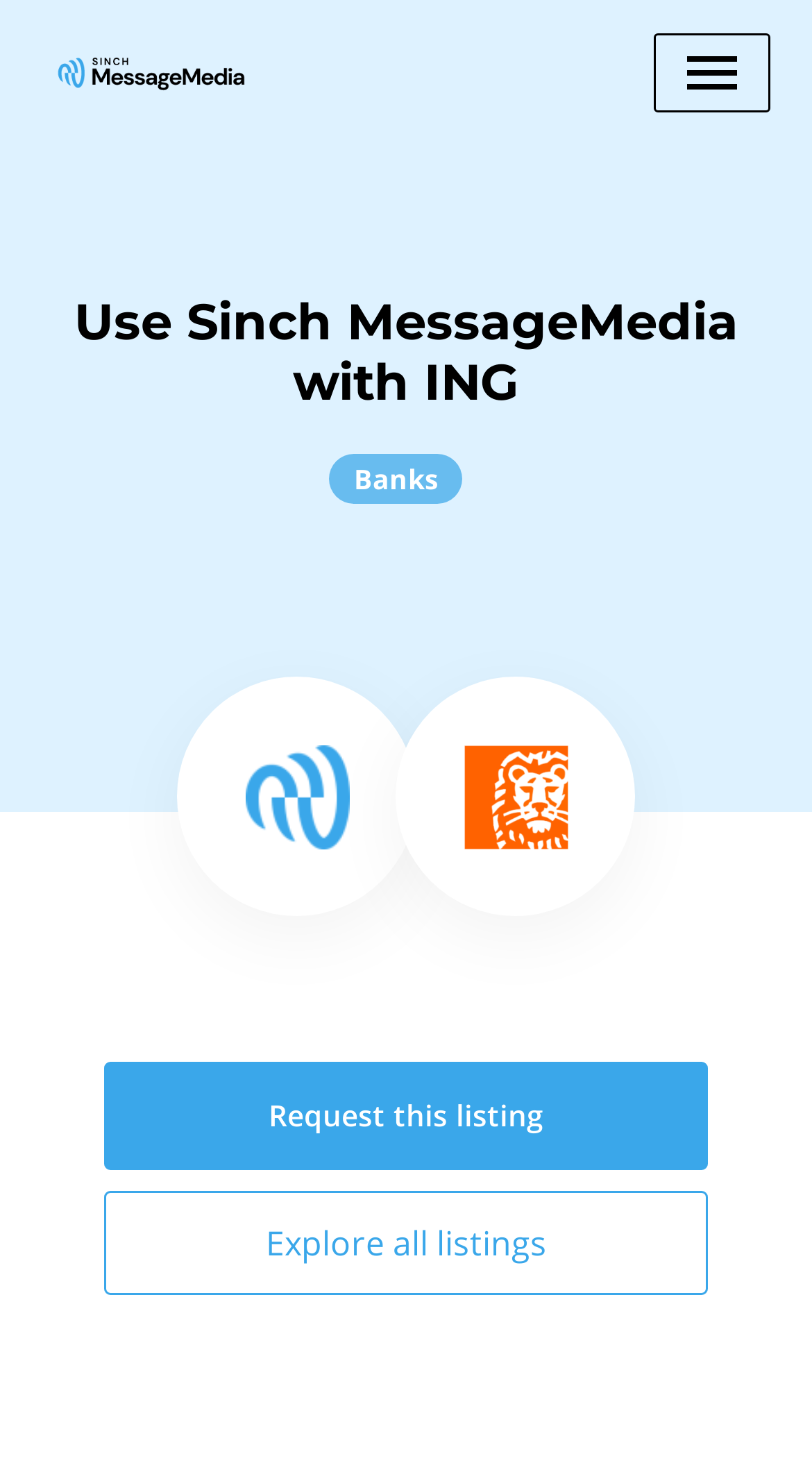Identify the bounding box for the described UI element. Provide the coordinates in (top-left x, top-left y, bottom-right x, bottom-right y) format with values ranging from 0 to 1: Request this listing

[0.128, 0.725, 0.872, 0.799]